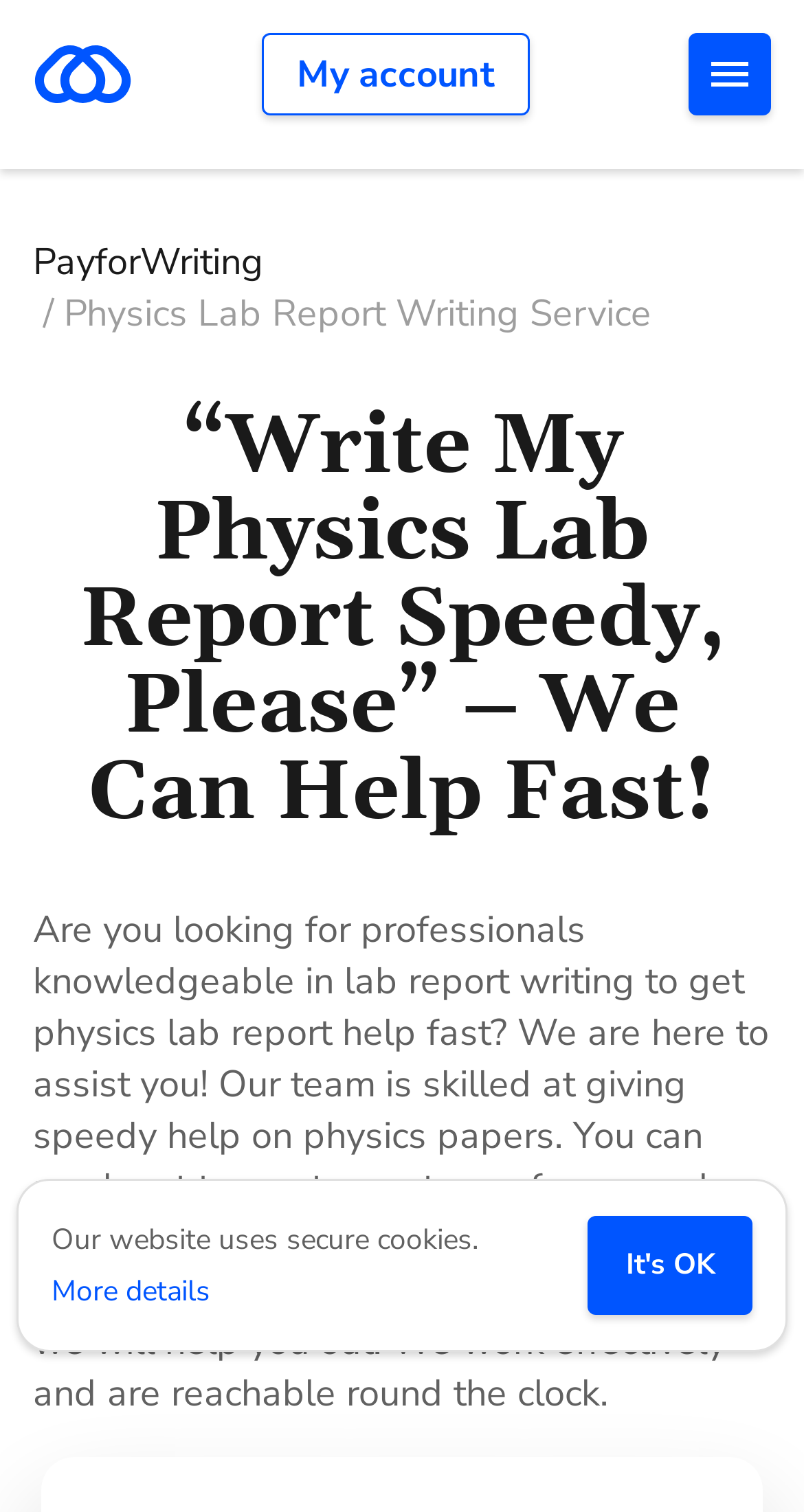Is the service available 24/7?
Can you offer a detailed and complete answer to this question?

The text 'We work effectively and are reachable round the clock' implies that the service is available 24 hours a day, 7 days a week.